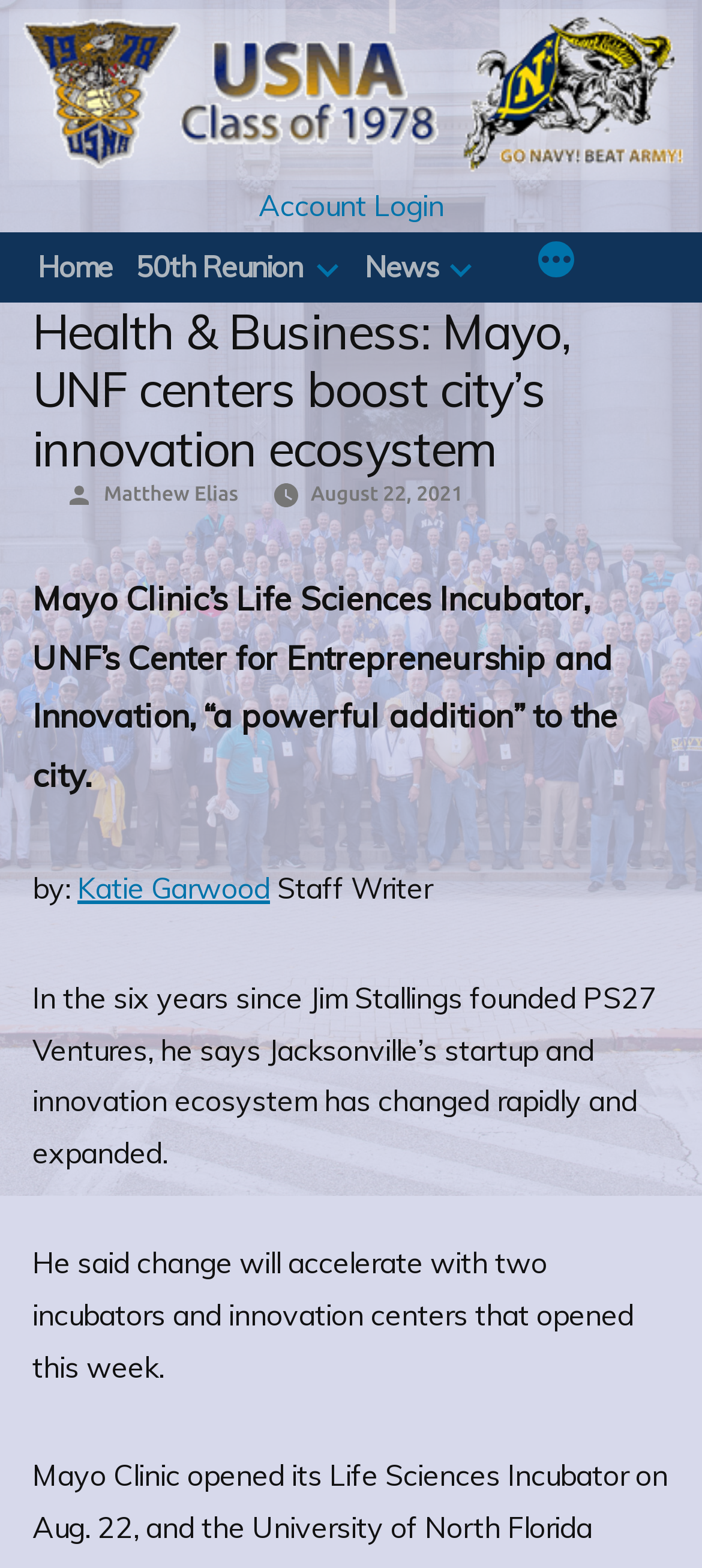Generate a comprehensive description of the webpage content.

The webpage is about an article discussing the innovation ecosystem in a city, specifically the impact of Mayo Clinic's Life Sciences Incubator and UNF's Center for Entrepreneurship and Innovation. 

At the top left of the page, there is a logo of USNA 1978, and to its right, there is a link to "Account Login". On the top right, there is another image of the USNA Mascot. 

Below these elements, there is a top menu navigation bar with links to "Home", "50th Reunion", a button, "News", another button, and "More" with a dropdown menu. 

The main content of the page is a news article with a heading that matches the meta description. Below the heading, there is information about the author, "Matthew Elias", and the date of publication, "August 22, 2021". 

The article itself is divided into several paragraphs, with the first paragraph describing the addition of the two incubators and innovation centers to the city. The second paragraph is attributed to "Katie Garwood, Staff Writer" and discusses the changes in the startup and innovation ecosystem in Jacksonville over the past six years. The third paragraph mentions the acceleration of change with the opening of the two incubators and innovation centers.